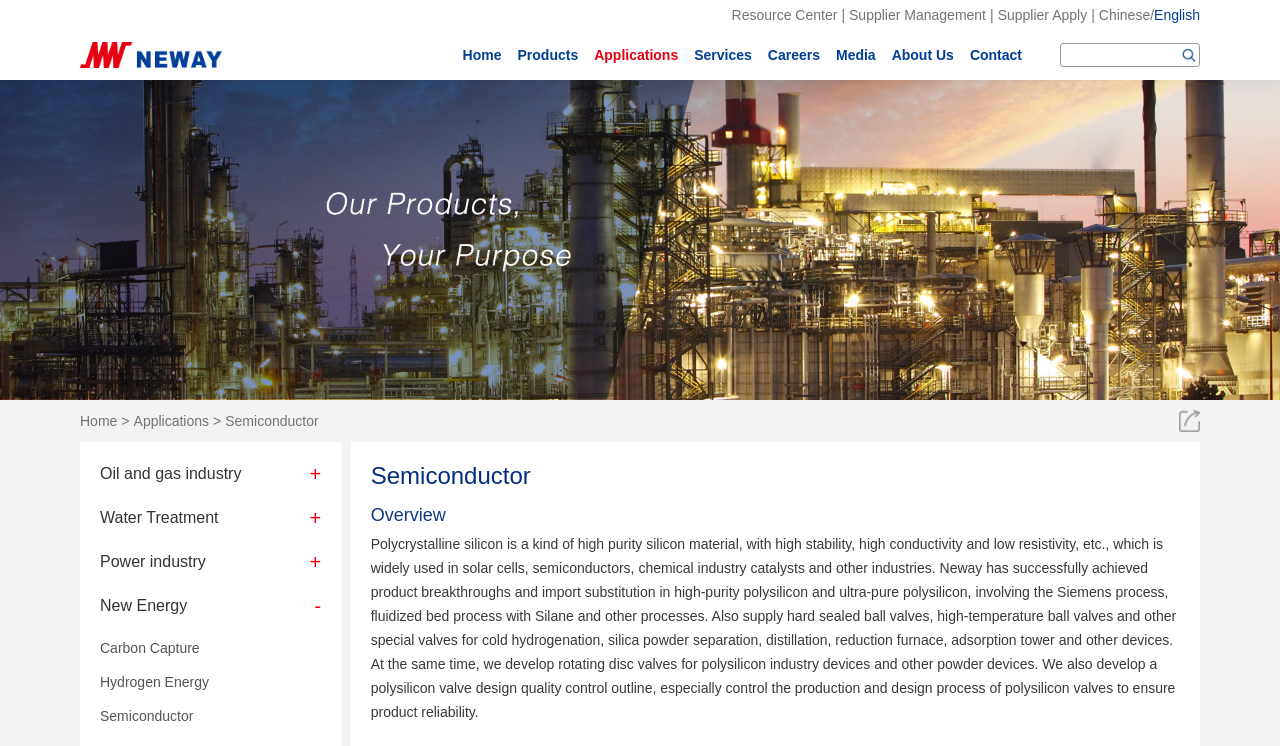Using a single word or phrase, answer the following question: 
What is the purpose of the rotating disc valves?

For polysilicon industry devices